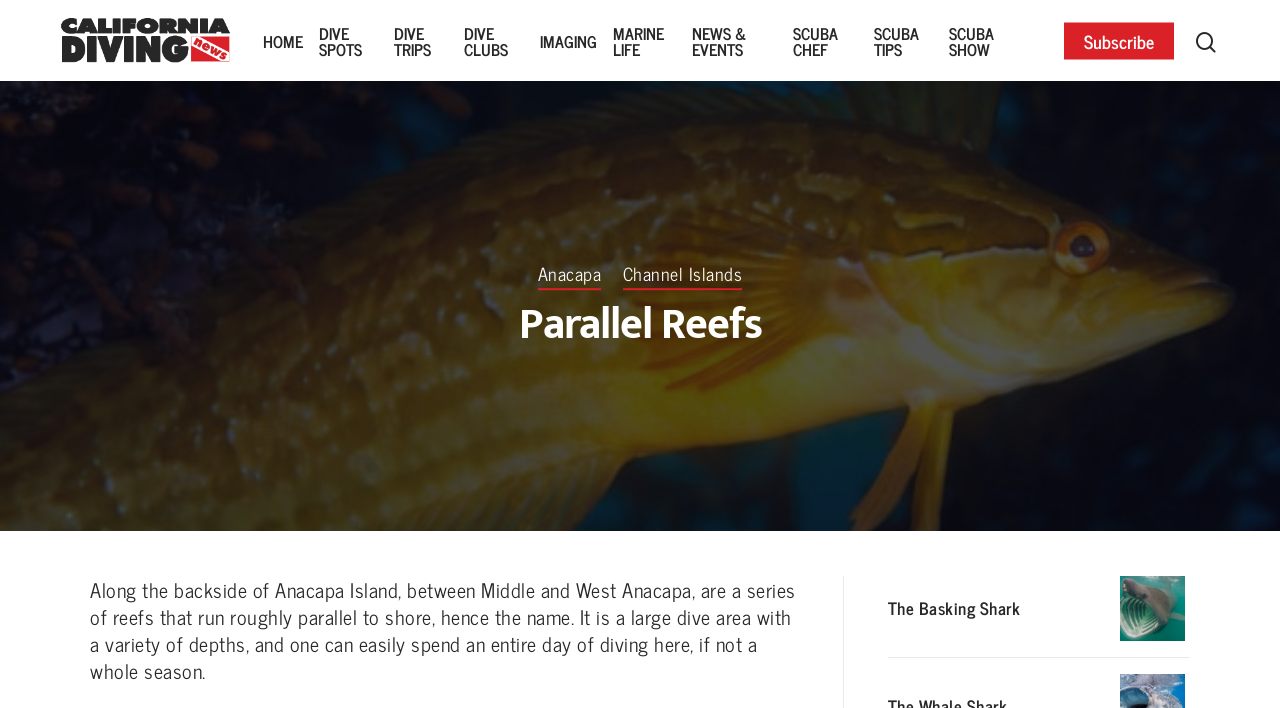Please specify the bounding box coordinates of the clickable region to carry out the following instruction: "Explore Anacapa dive spot". The coordinates should be four float numbers between 0 and 1, in the format [left, top, right, bottom].

[0.42, 0.365, 0.47, 0.409]